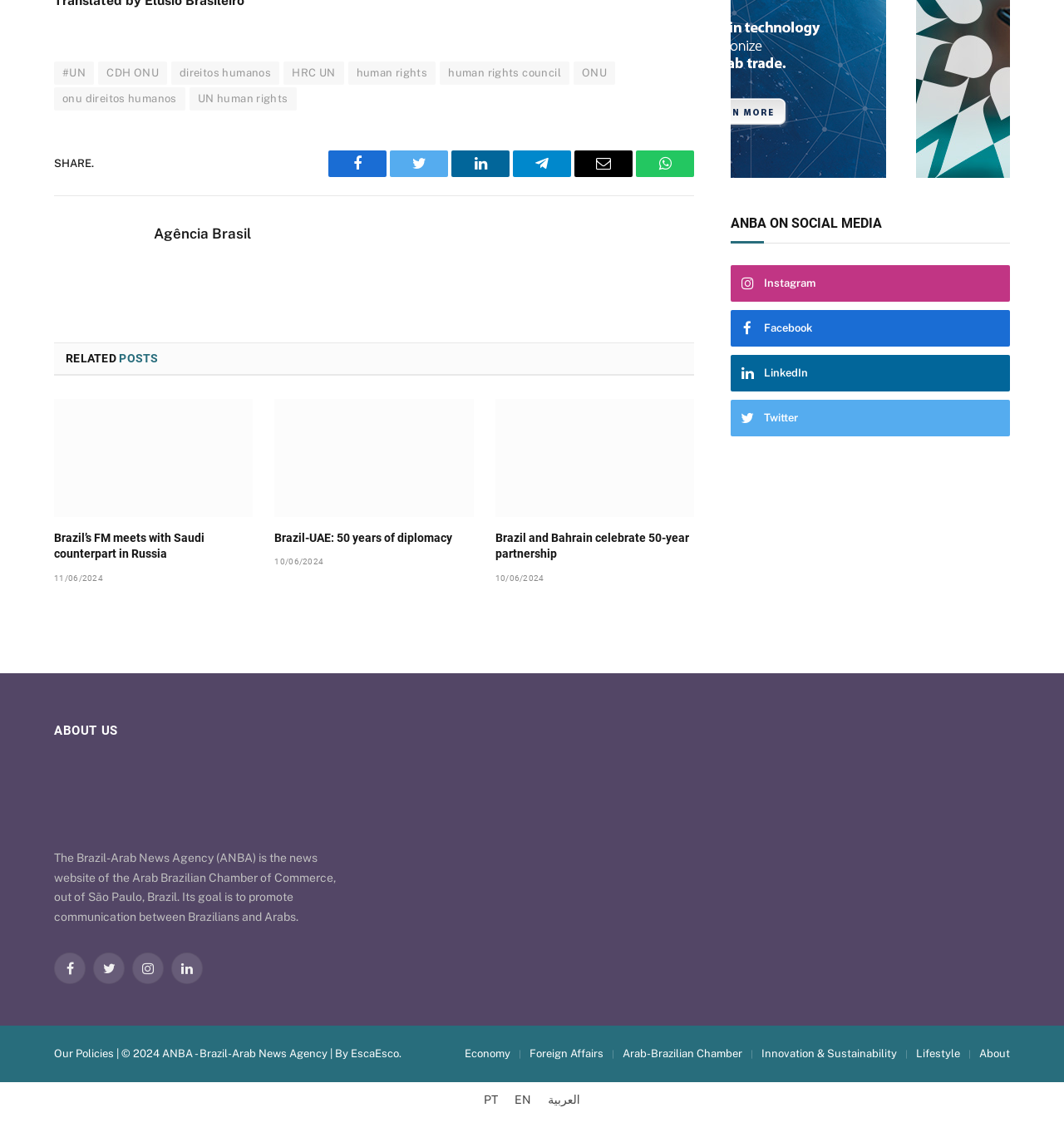Show me the bounding box coordinates of the clickable region to achieve the task as per the instruction: "Share on Facebook".

[0.309, 0.125, 0.363, 0.149]